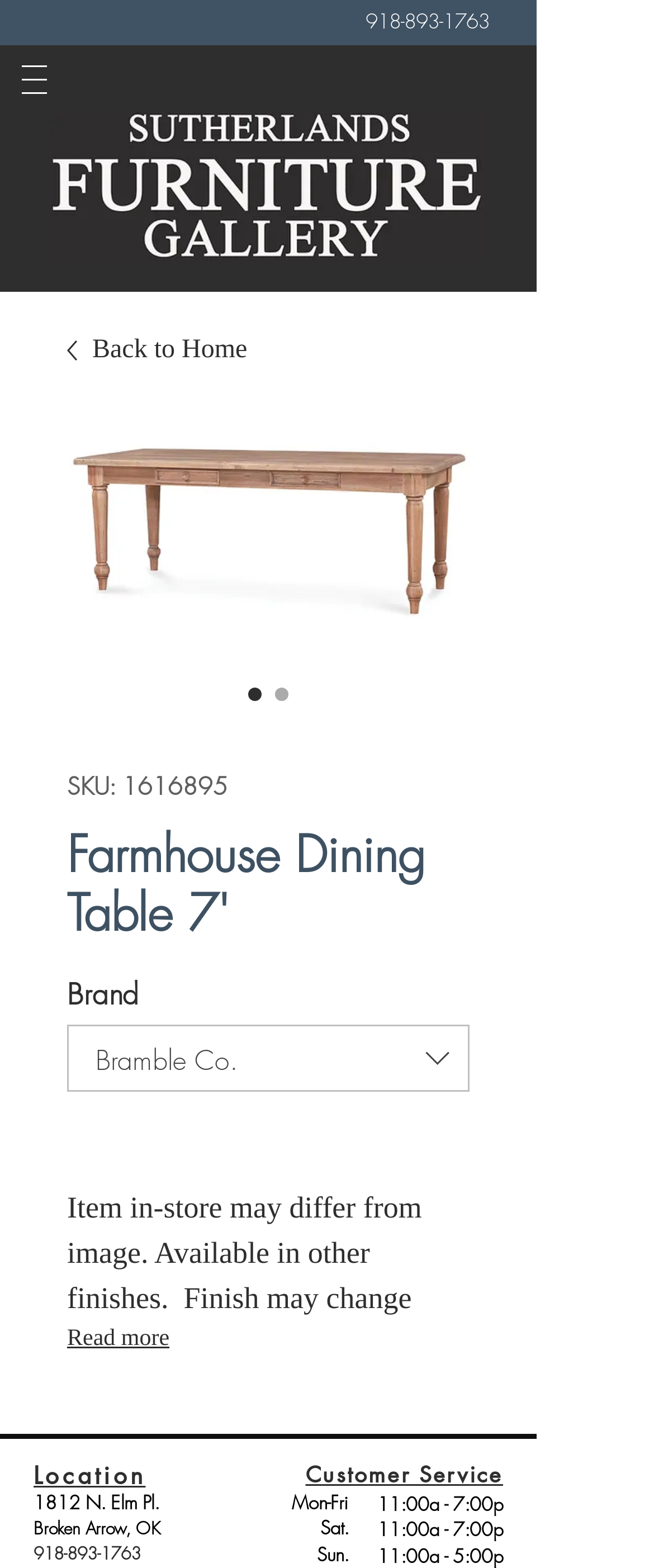Analyze the image and deliver a detailed answer to the question: What is the product name?

I found the product name by looking at the heading element with the text 'Farmhouse Dining Table 7'' which is a prominent element on the page, indicating that it is the product name.